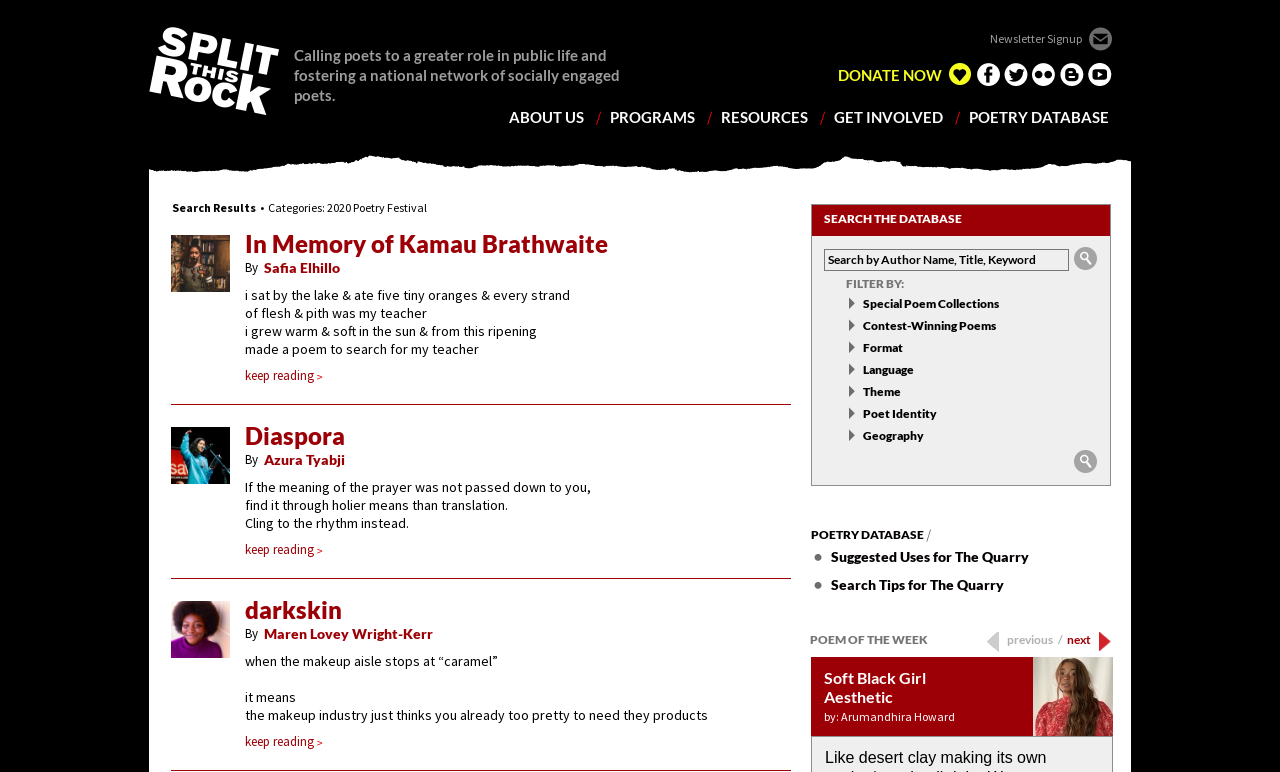Can you find and provide the title of the webpage?

SPLIT THIS ROCK